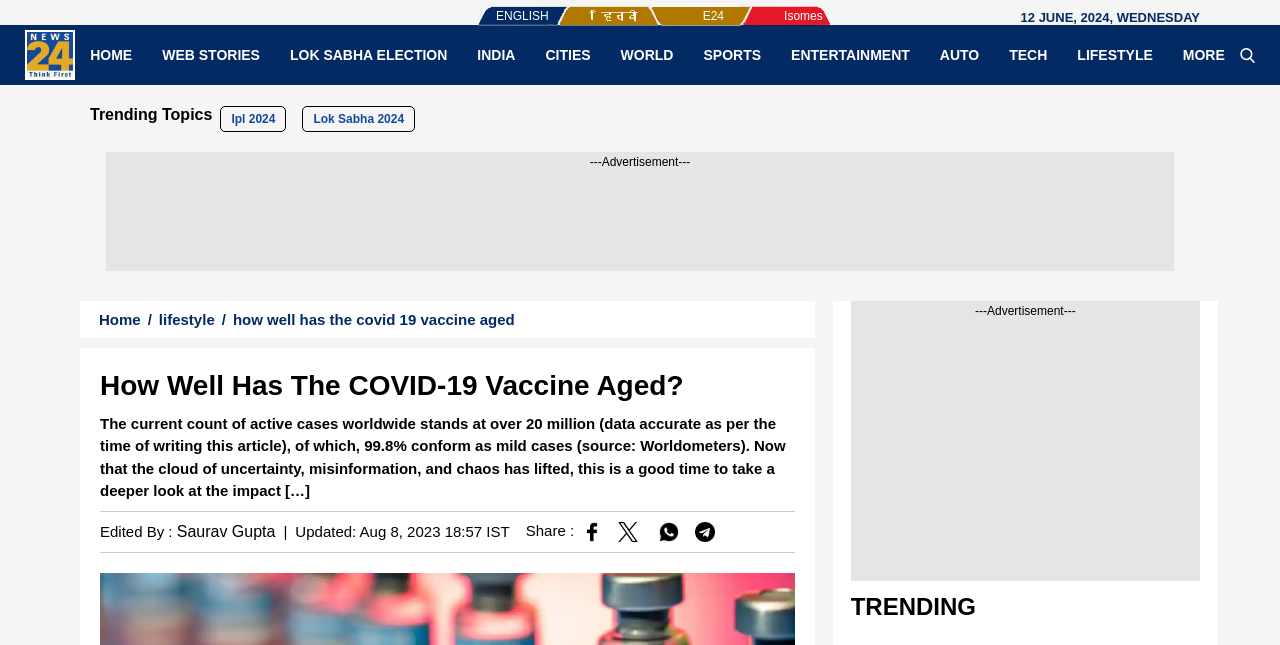Find the bounding box coordinates of the clickable area that will achieve the following instruction: "Click on the 'Lok Sabha 2024' link".

[0.236, 0.164, 0.324, 0.204]